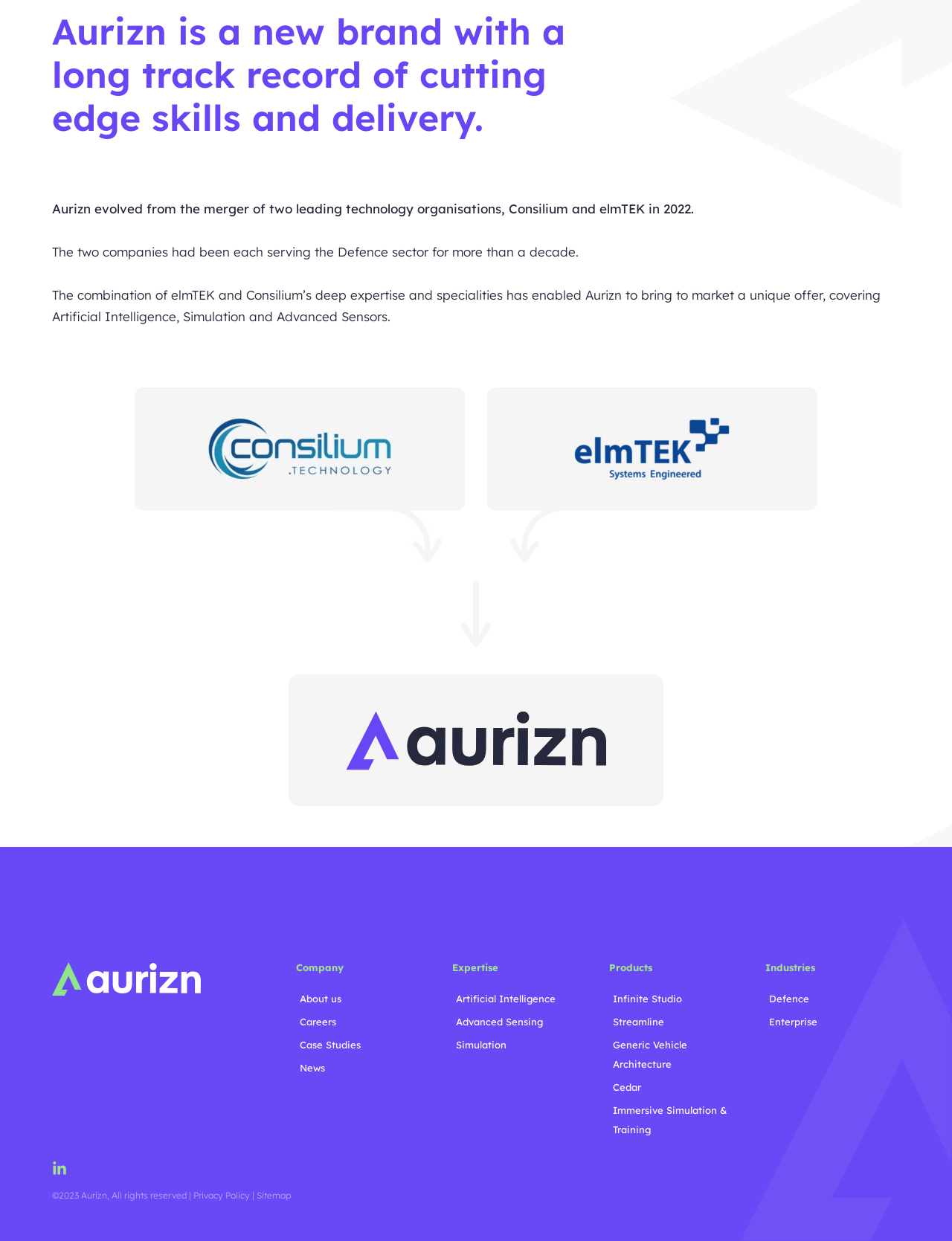What is the name of the company described on this webpage?
Refer to the image and answer the question using a single word or phrase.

Aurizn